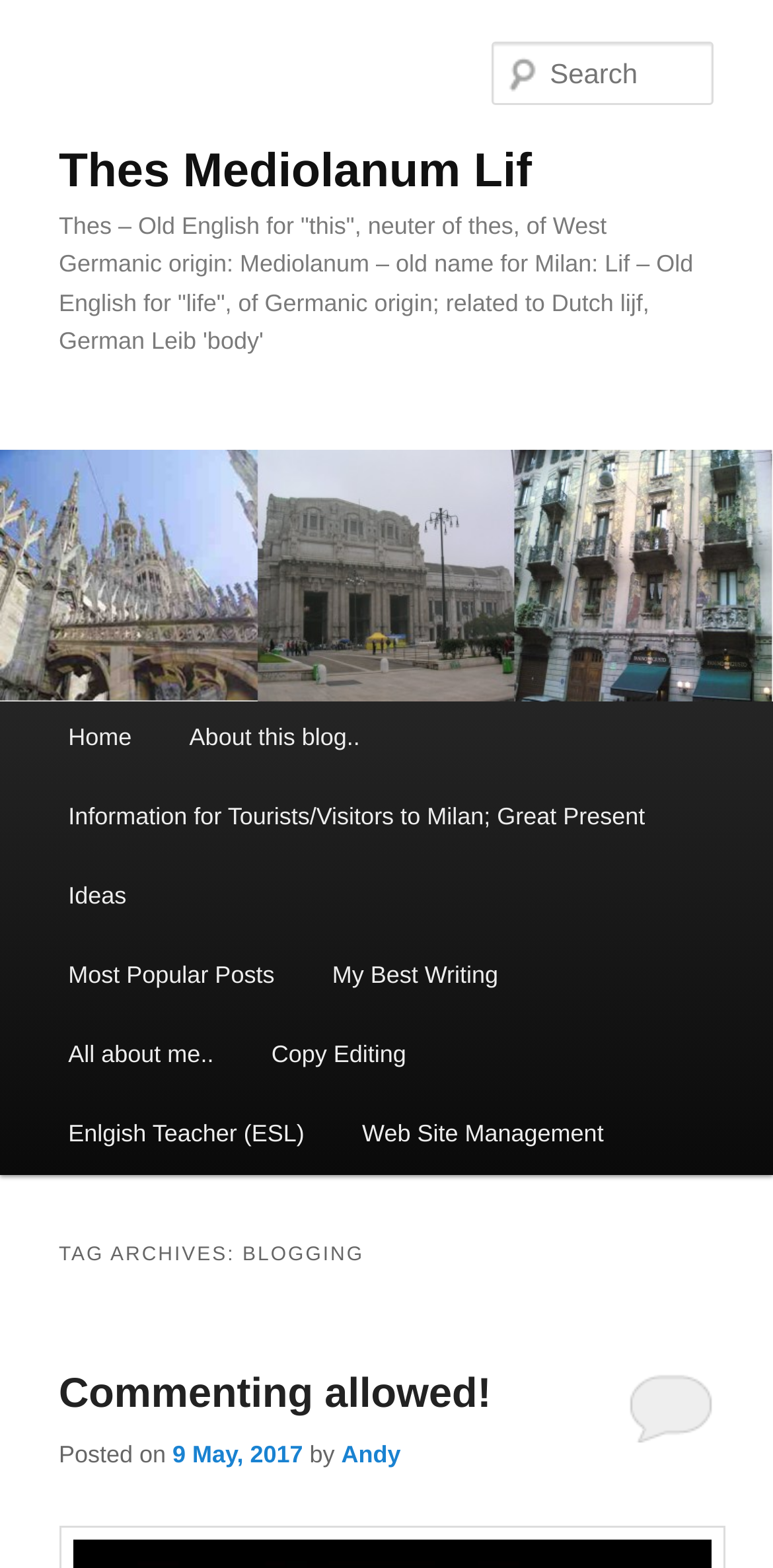Who is the author of the blog post?
Refer to the image and respond with a one-word or short-phrase answer.

Andy